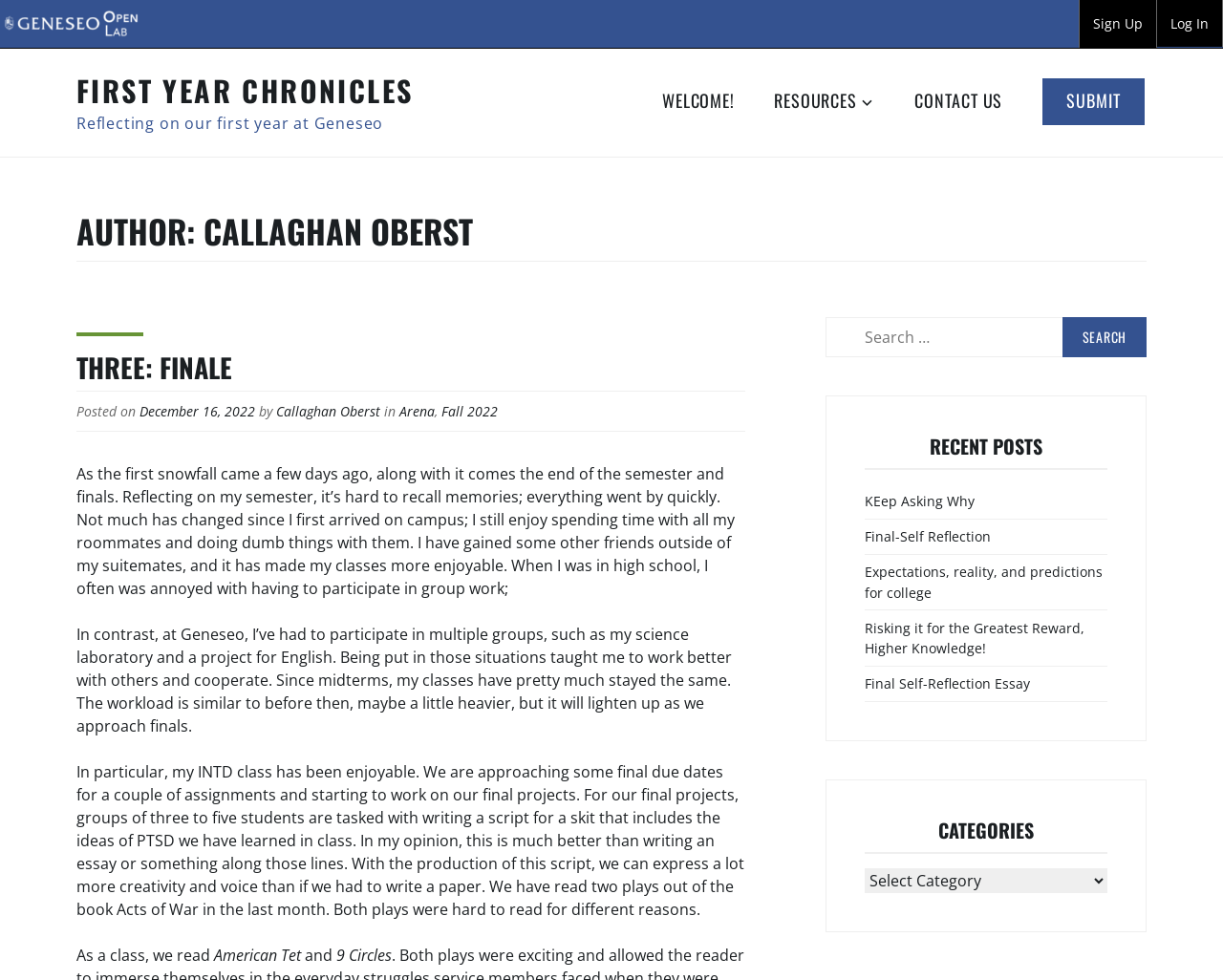Using the details from the image, please elaborate on the following question: What is the title of the current post?

The title of the current post can be found in the heading 'THREE: FINALE' which is located below the author's name, and is also a link.